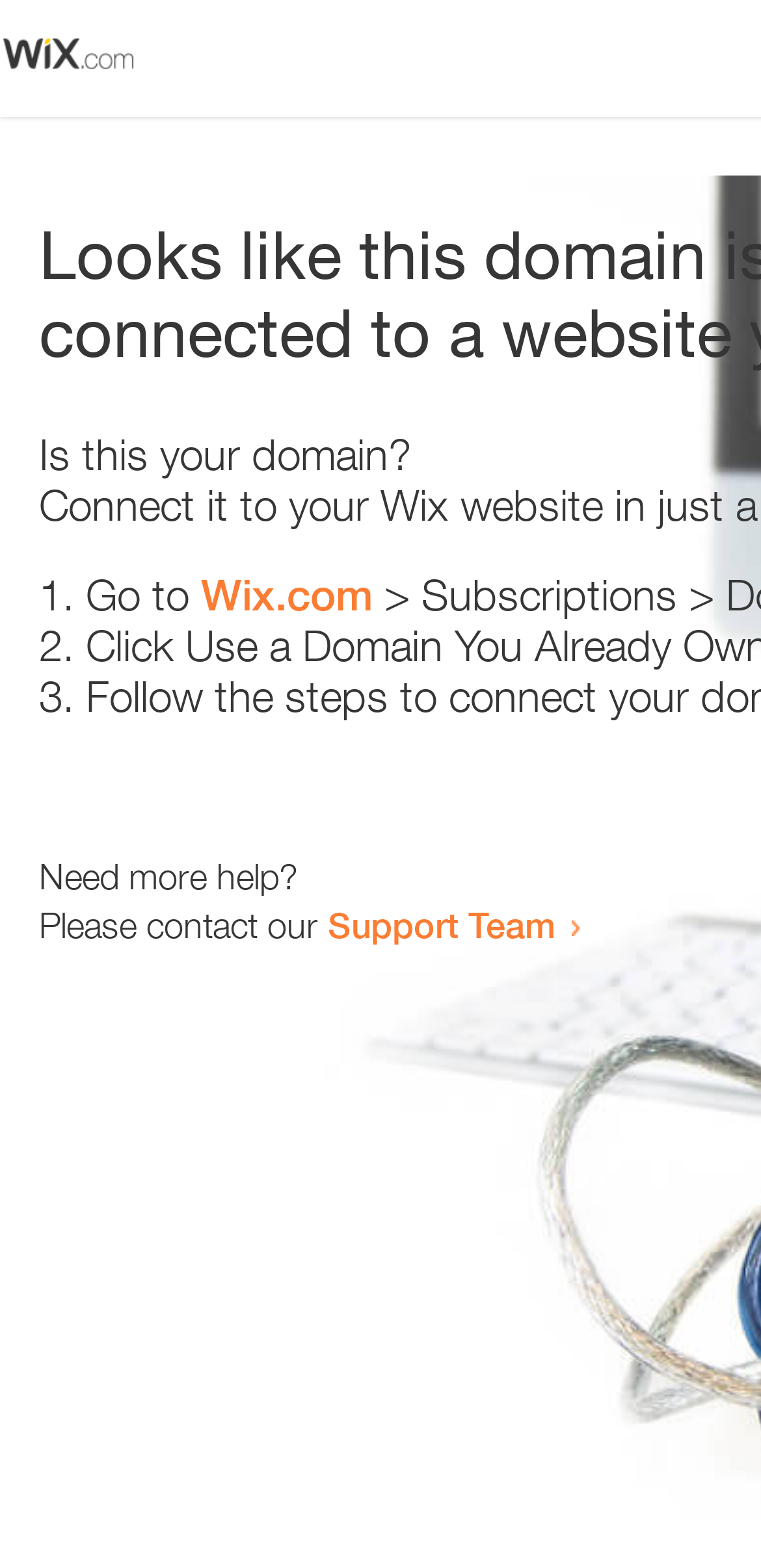Who can be contacted for more help?
Can you provide a detailed and comprehensive answer to the question?

The webpage provides a contact option for users who need more help, and the contact is mentioned as the 'Support Team', which is a link provided on the webpage.